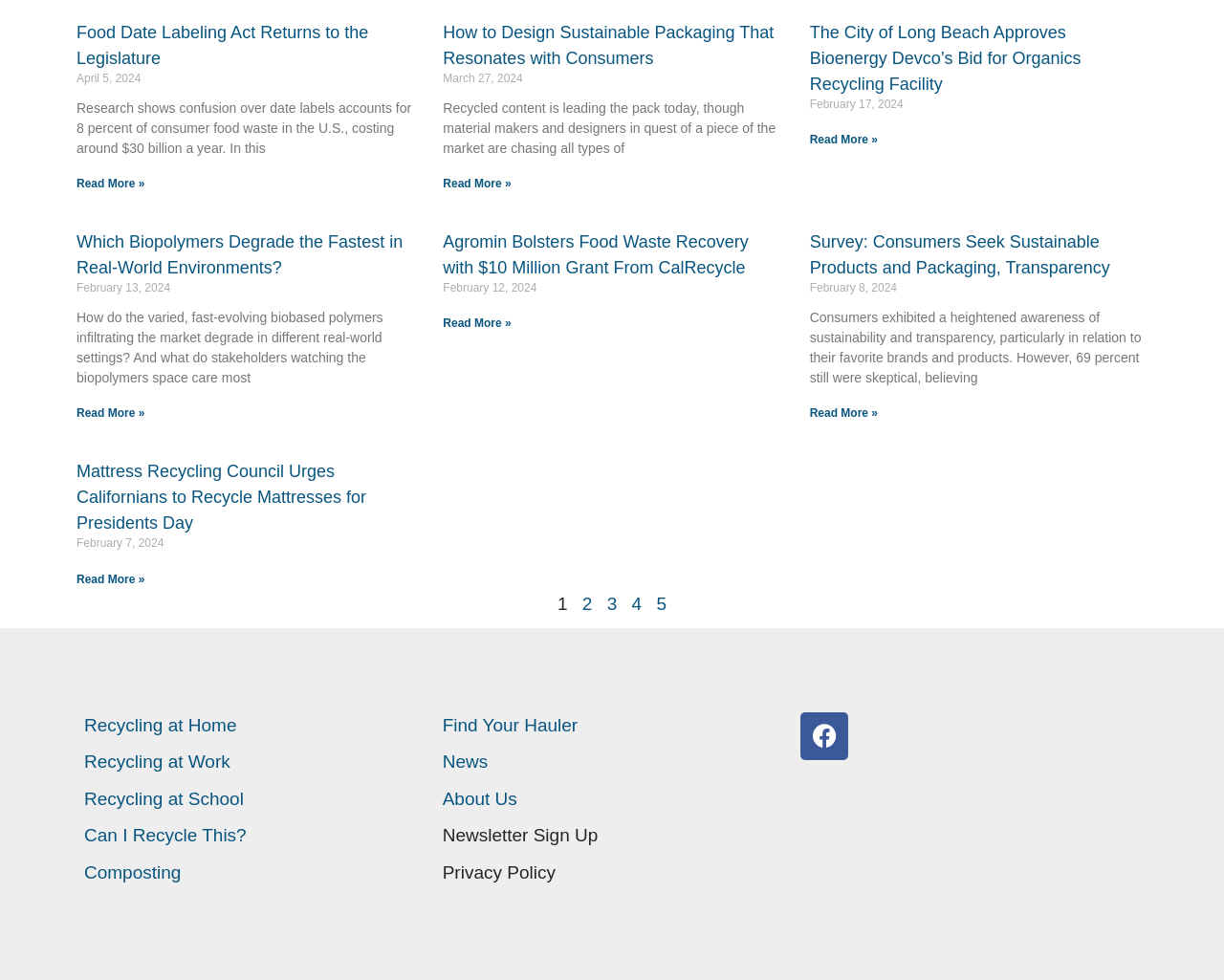Identify the bounding box for the UI element described as: "News". Ensure the coordinates are four float numbers between 0 and 1, formatted as [left, top, right, bottom].

[0.361, 0.767, 0.399, 0.787]